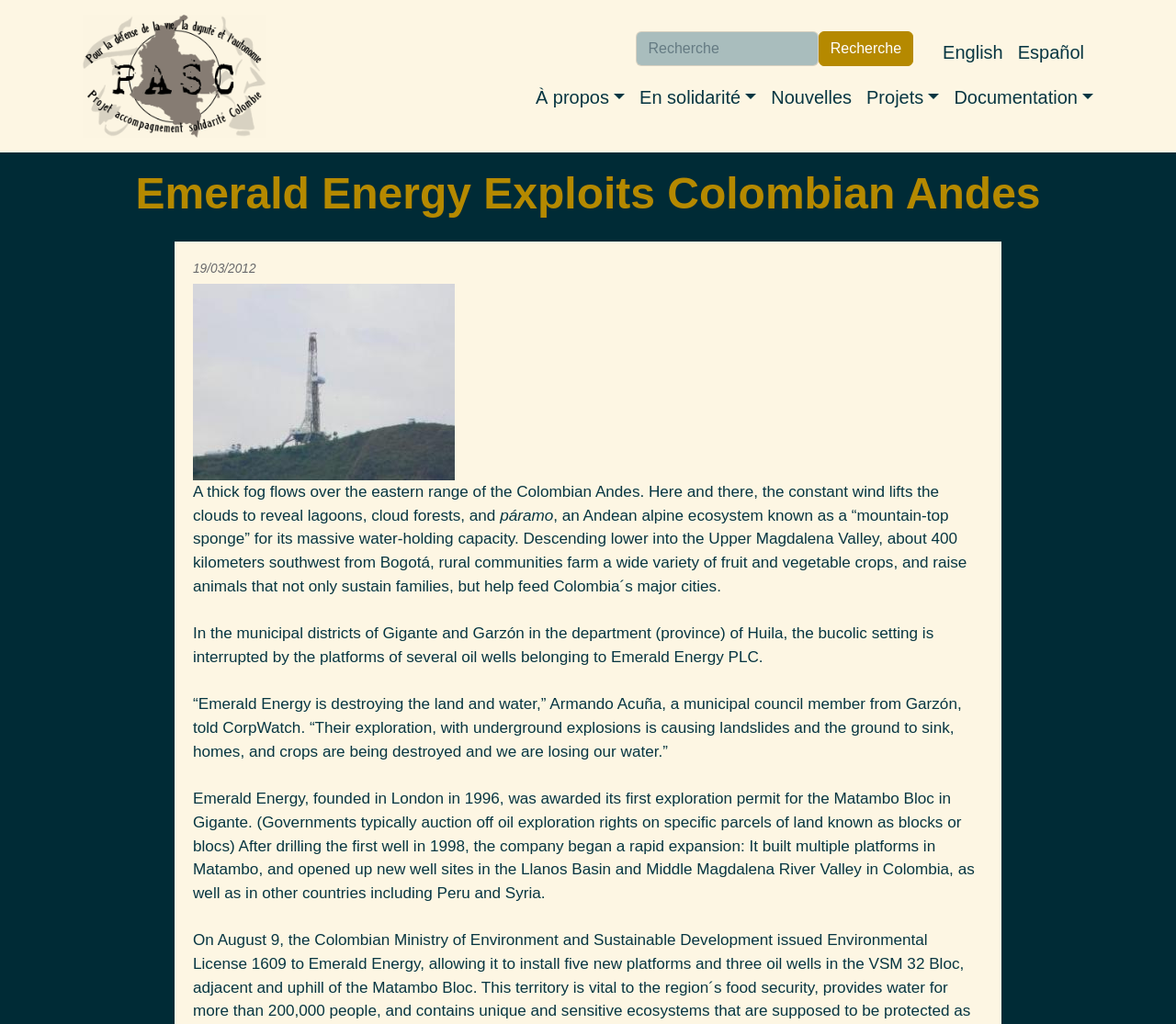Carefully examine the image and provide an in-depth answer to the question: What is the effect of Emerald Energy's exploration?

According to the article, Emerald Energy's exploration activities are causing landslides, destroying homes and crops, and affecting the water supply, as stated by a municipal council member from Garzón.